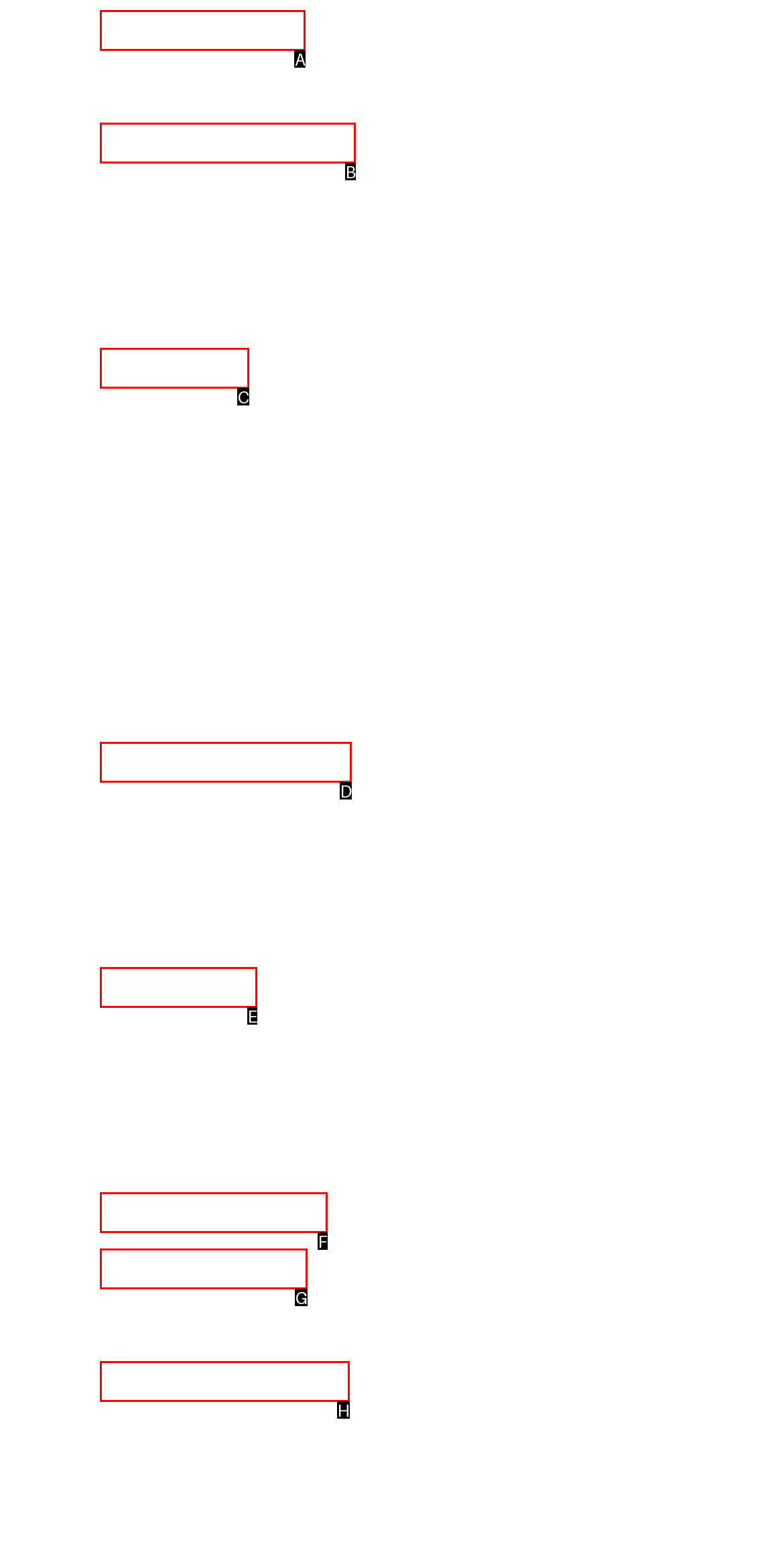From the given choices, determine which HTML element matches the description: November 2020. Reply with the appropriate letter.

B